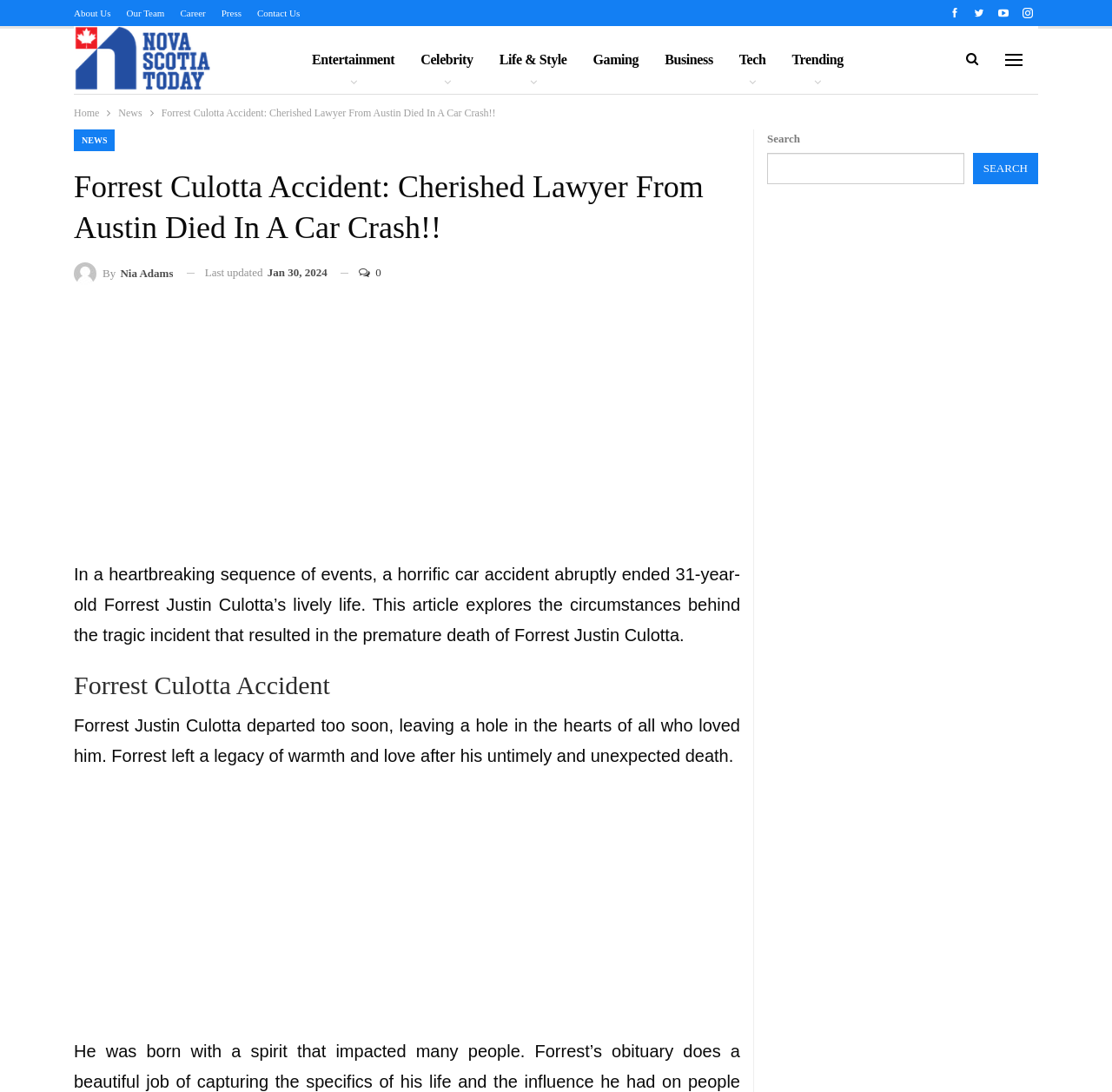Identify the bounding box coordinates of the element to click to follow this instruction: 'Click the 'About Us' link'. Ensure the coordinates are four float values between 0 and 1, provided as [left, top, right, bottom].

[0.066, 0.007, 0.1, 0.017]